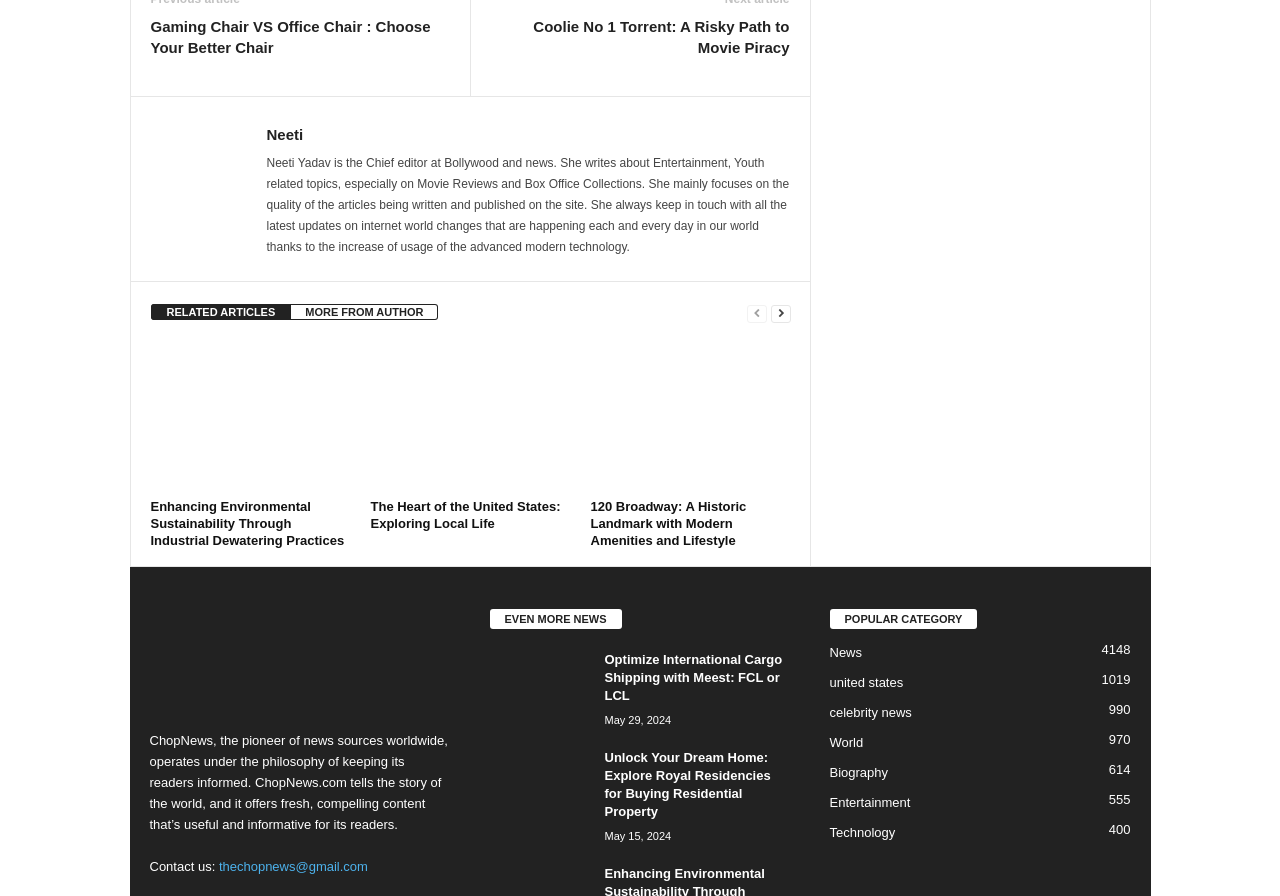Locate the bounding box coordinates of the area where you should click to accomplish the instruction: "Go to the next page".

[0.602, 0.337, 0.618, 0.361]